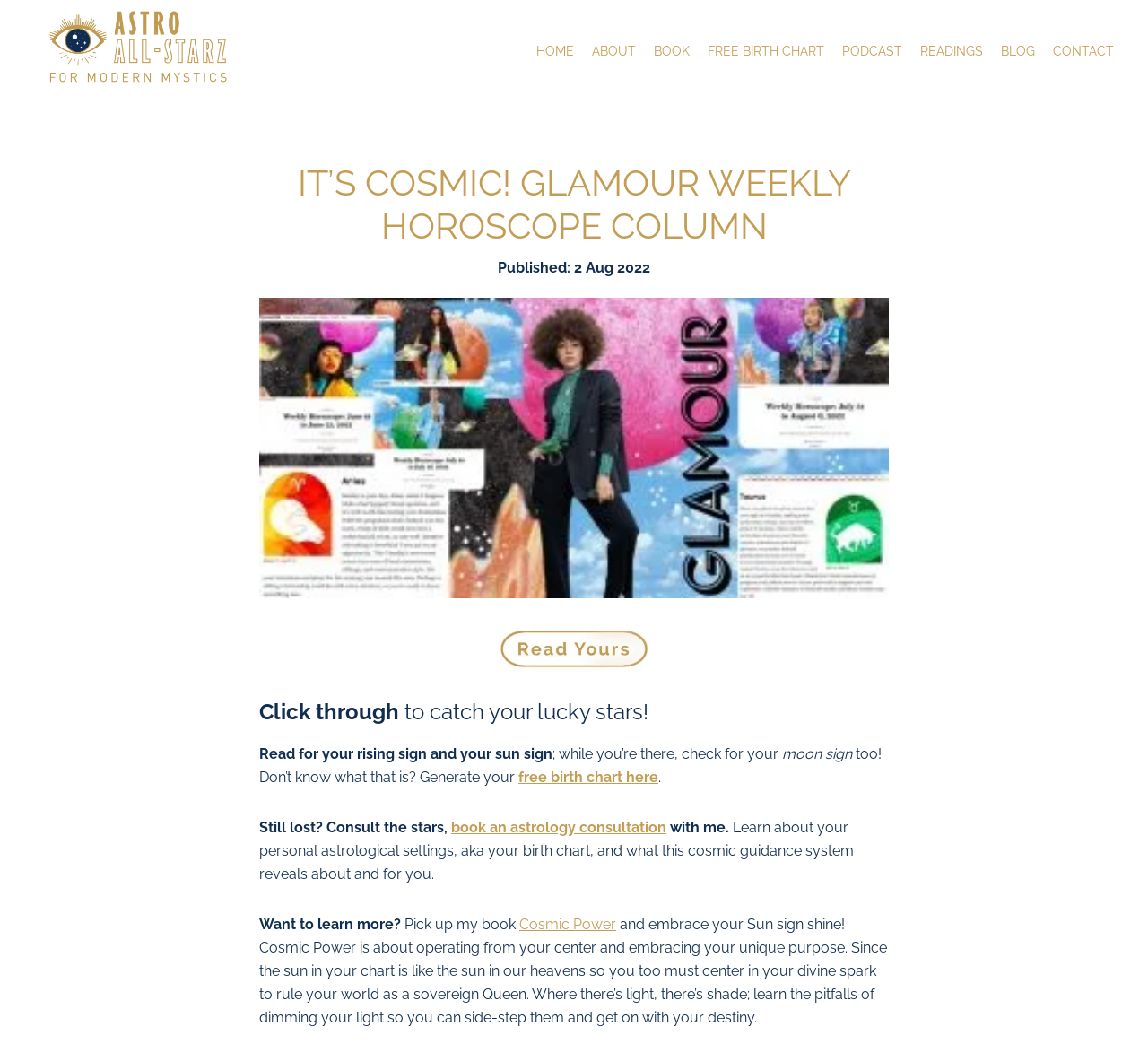Identify the bounding box coordinates for the region of the element that should be clicked to carry out the instruction: "Get your free birth chart". The bounding box coordinates should be four float numbers between 0 and 1, i.e., [left, top, right, bottom].

[0.61, 0.033, 0.724, 0.065]